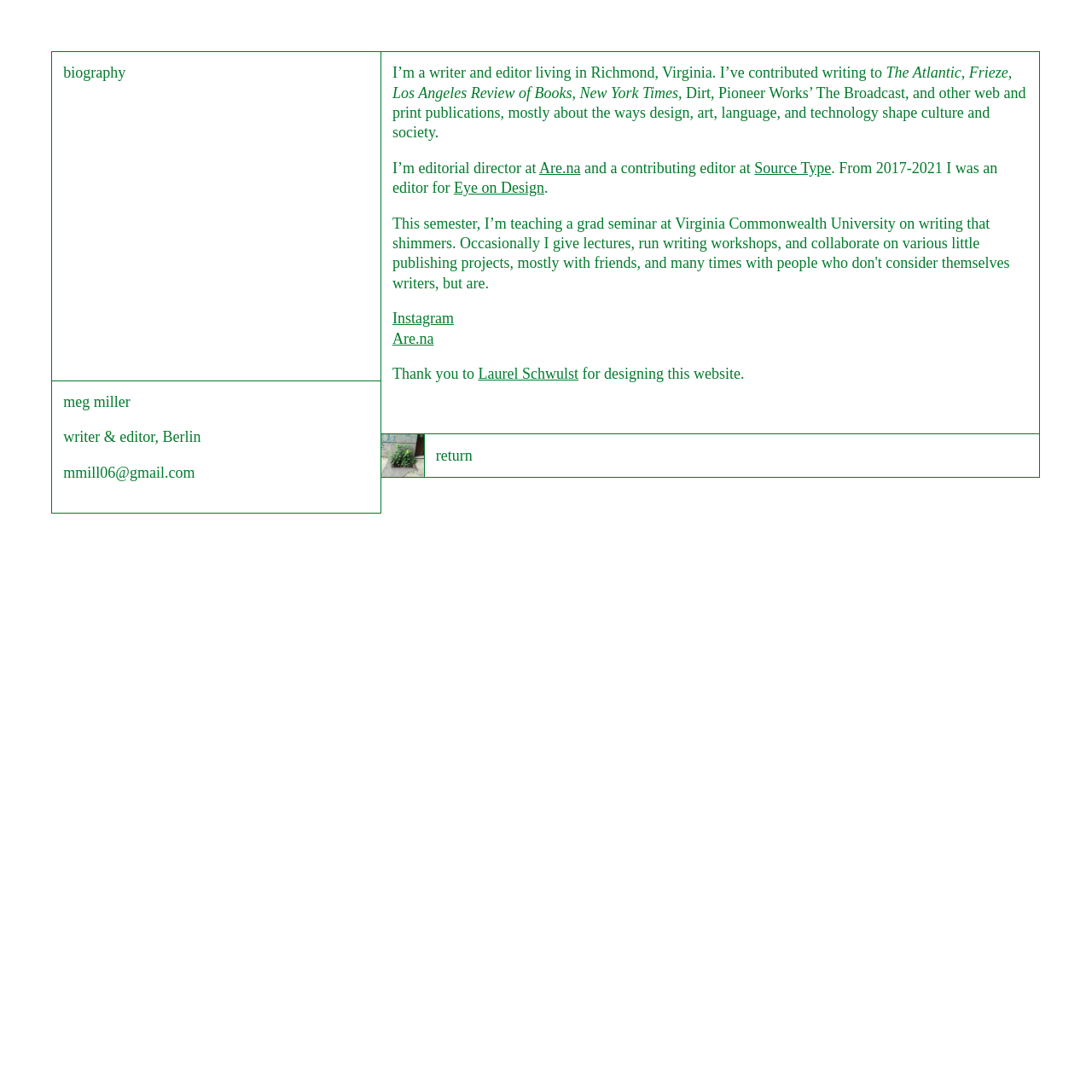What publications has Meg Miller contributed to?
Examine the webpage screenshot and provide an in-depth answer to the question.

According to the webpage, Meg Miller has contributed writing to various publications, including The Atlantic, Frieze, Los Angeles Review of Books, New York Times, and others, as listed in the biography section.